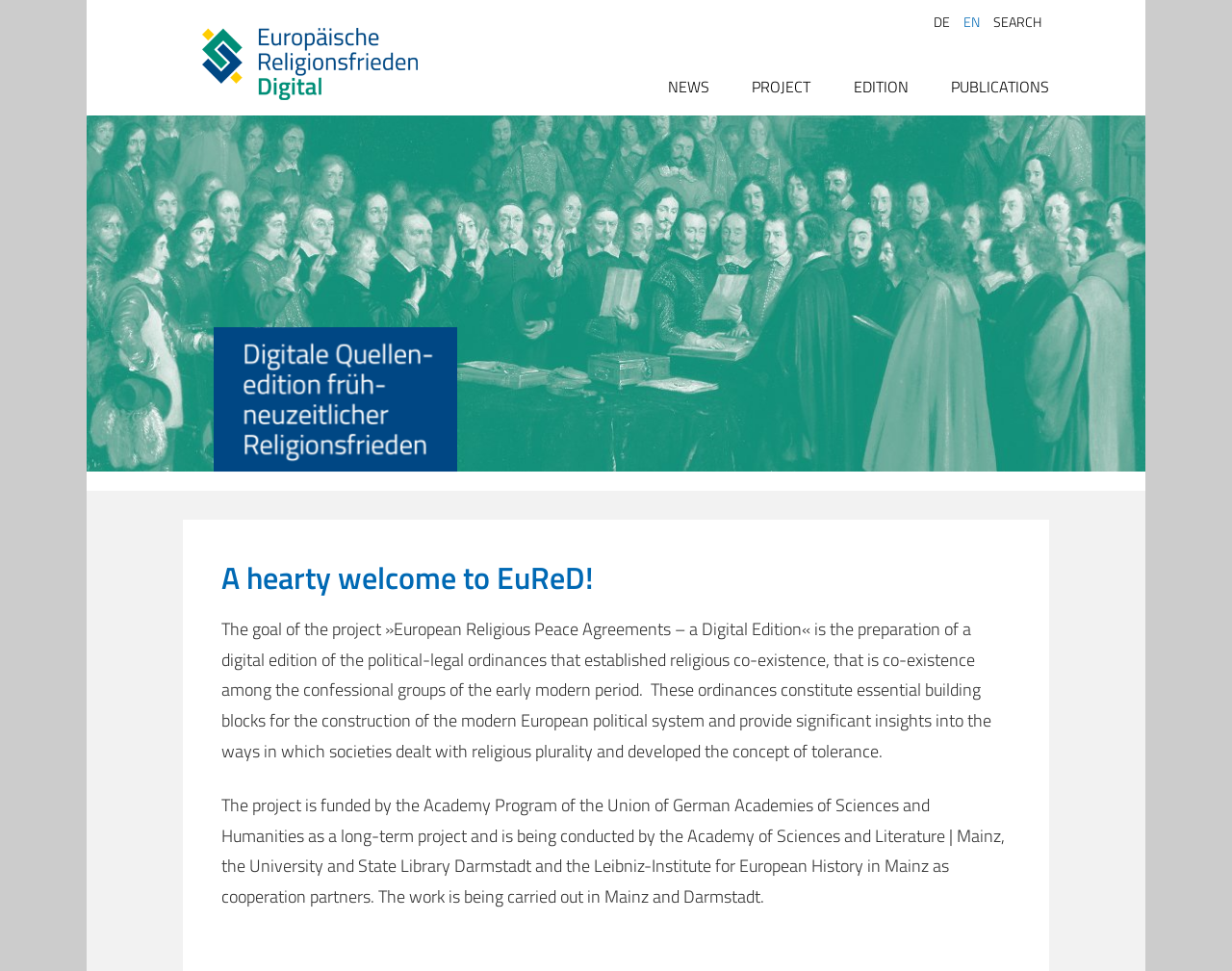Utilize the details in the image to give a detailed response to the question: What type of content is featured in the slideshow?

The slideshow region on the webpage is likely featuring images related to the project, given its placement on the main page and the lack of any other descriptive text or context.